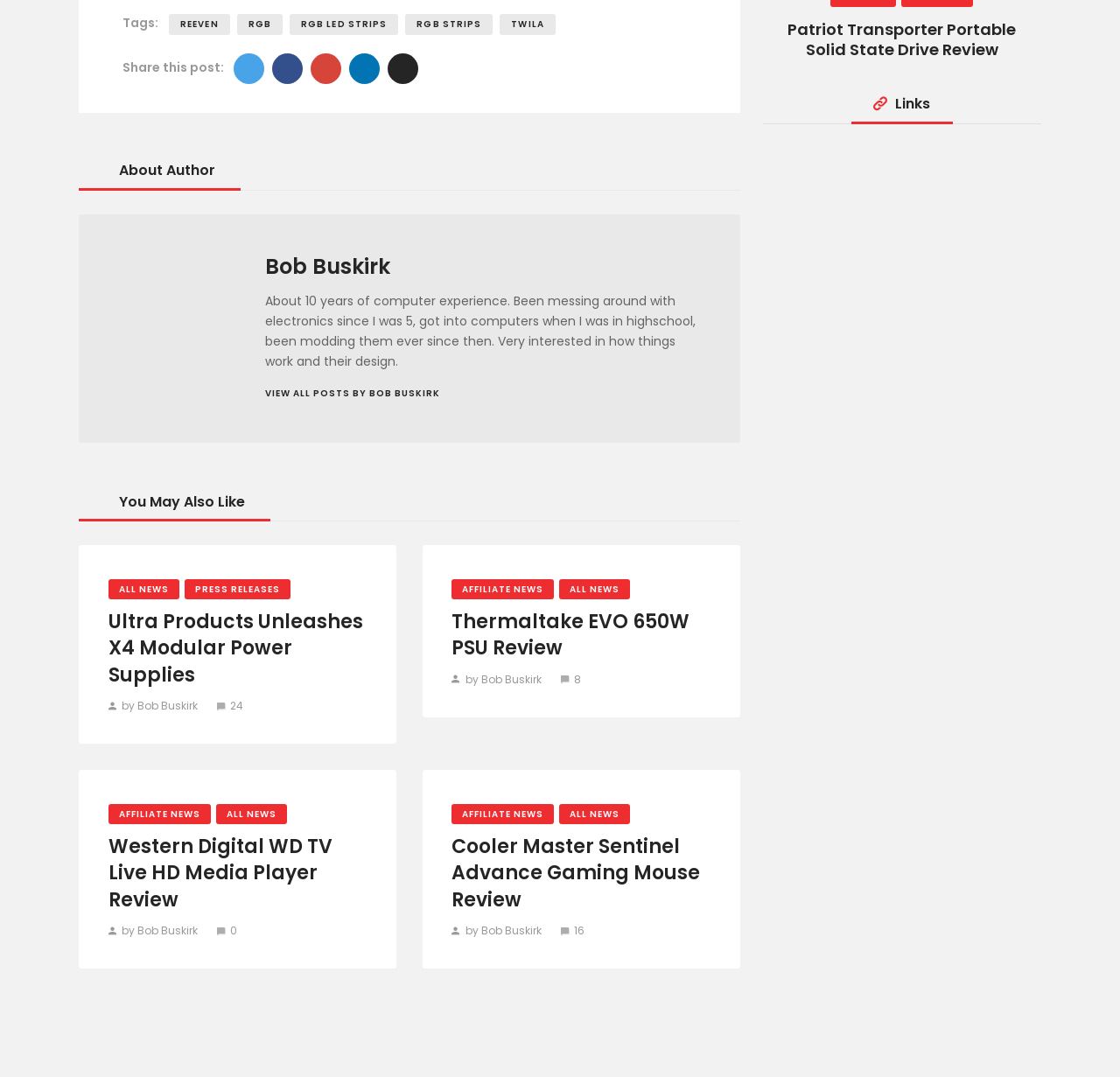Look at the image and give a detailed response to the following question: What is the author's name?

The author's name is mentioned in the 'About Author' section, where it says 'Bob Buskirk'.